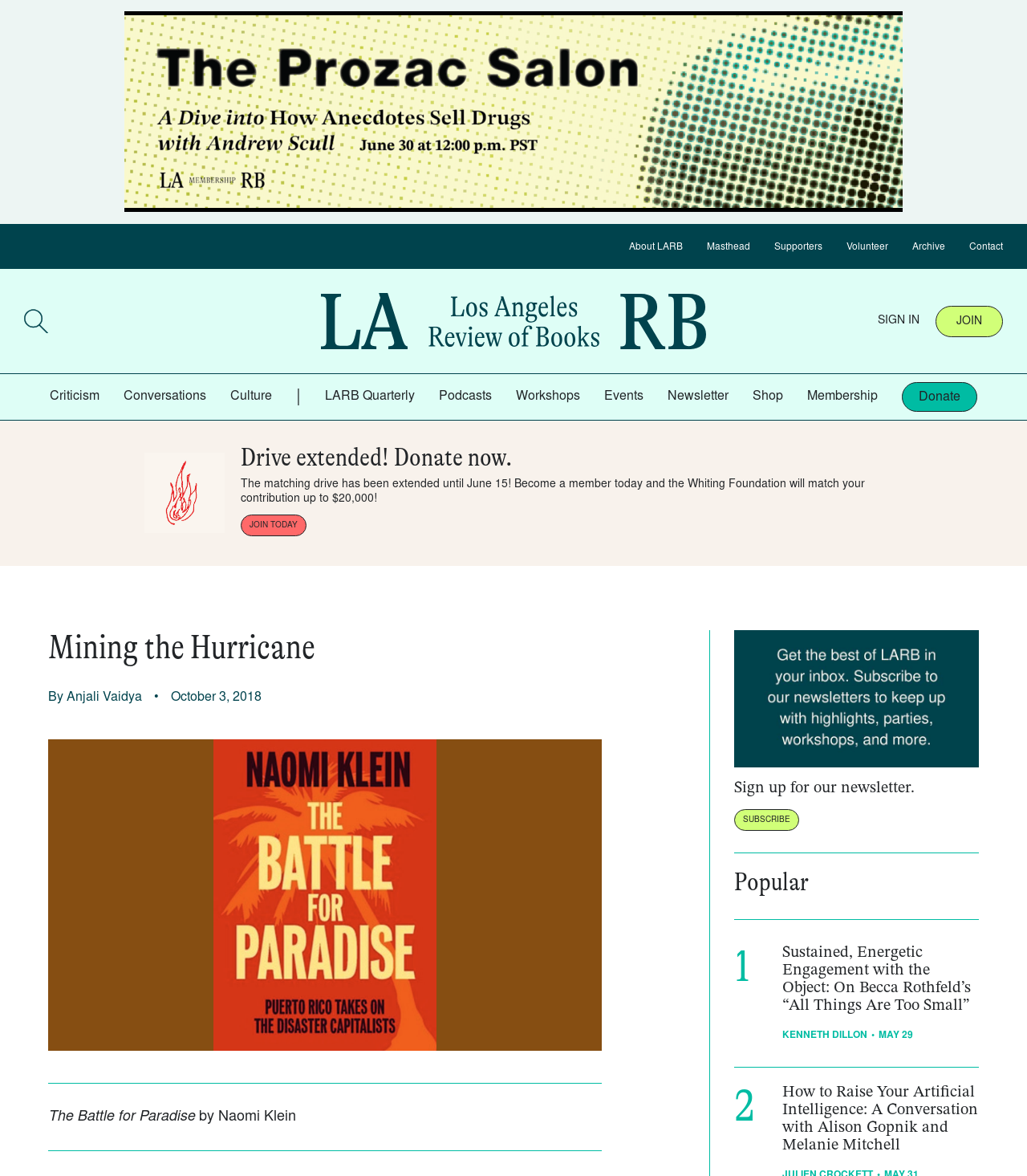Please determine the bounding box coordinates of the element's region to click in order to carry out the following instruction: "Read the review of 'The Battle for Paradise' by Naomi Klein". The coordinates should be four float numbers between 0 and 1, i.e., [left, top, right, bottom].

[0.047, 0.942, 0.19, 0.956]